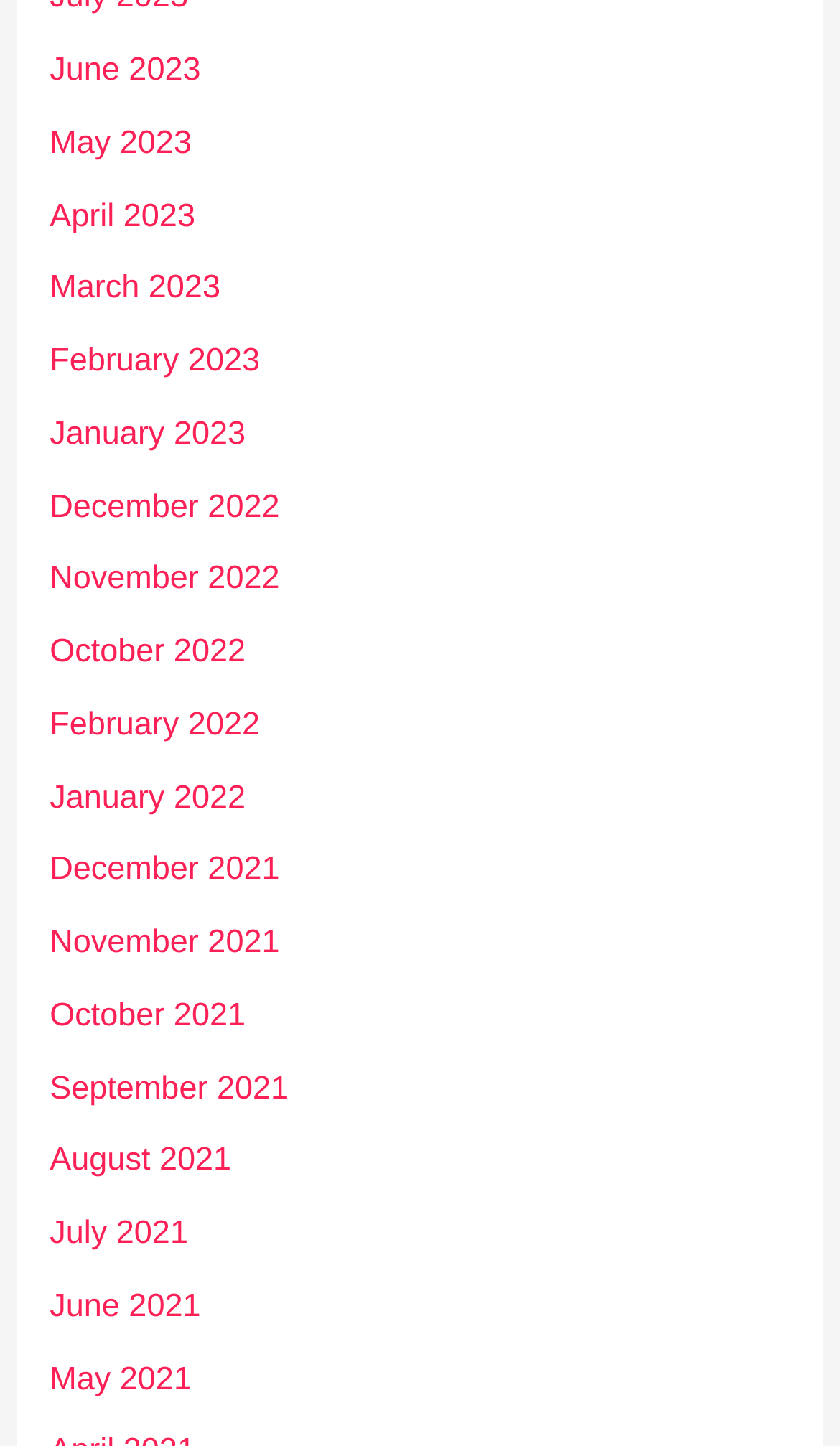Answer the question using only a single word or phrase: 
How many links are there in total?

20